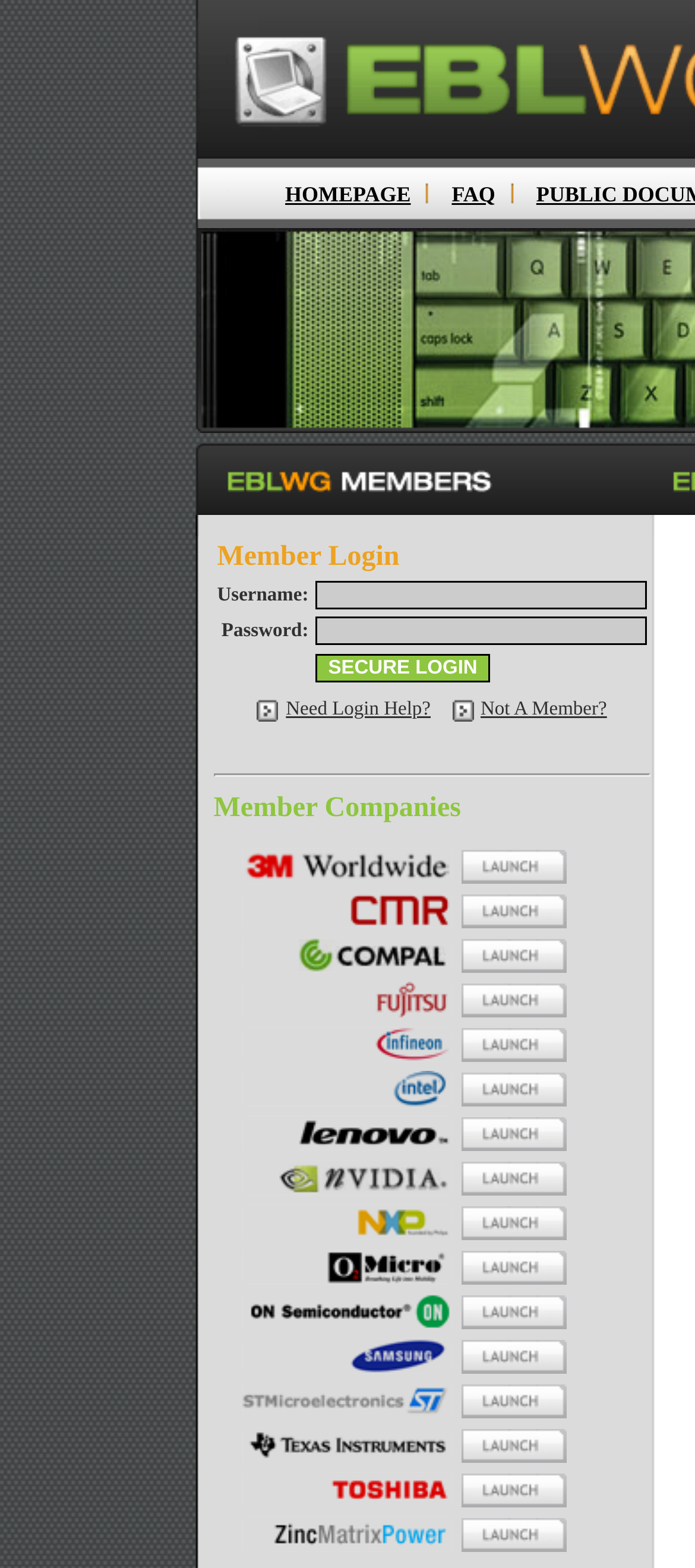What is the text of the first link on the top?
Answer the question with a single word or phrase by looking at the picture.

HOMEPAGE